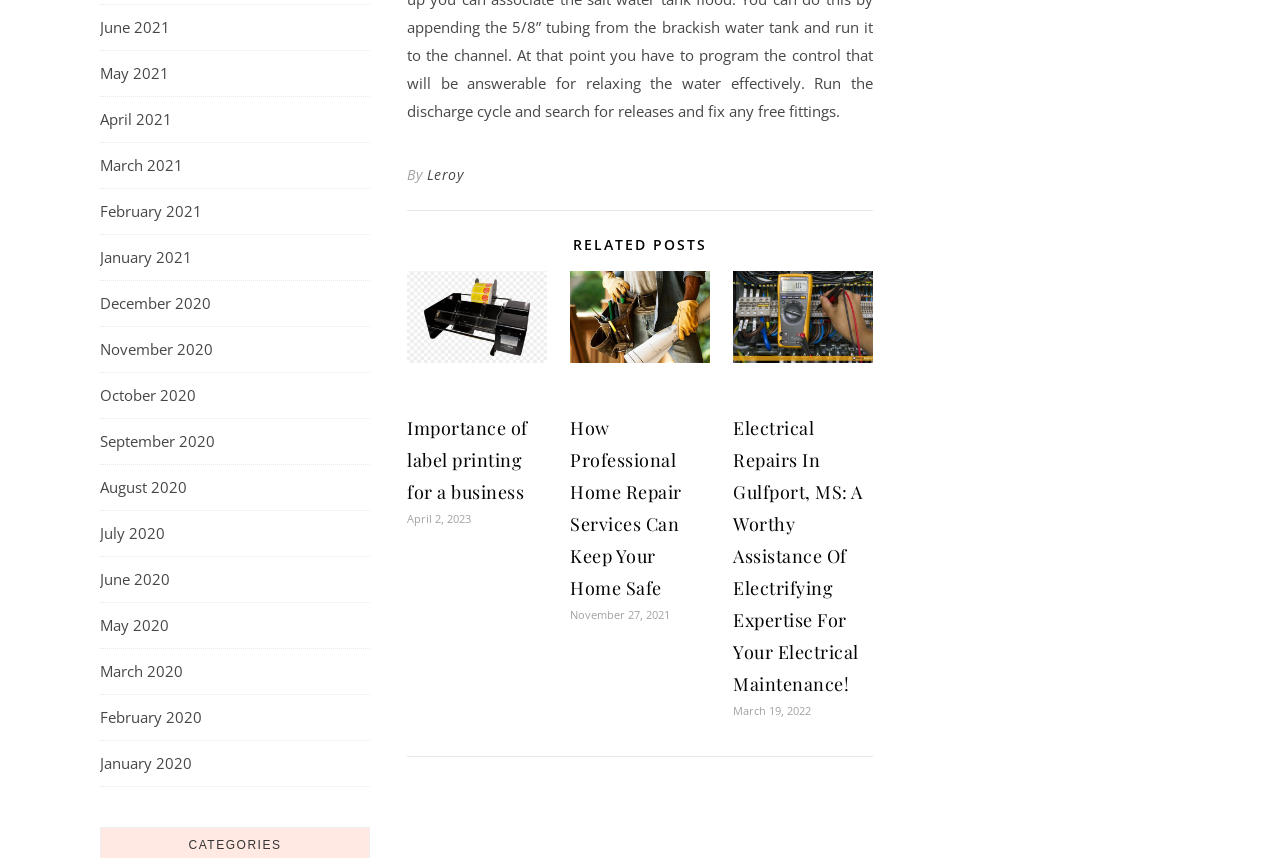How many links are in the footer section?
Based on the image, give a concise answer in the form of a single word or short phrase.

2